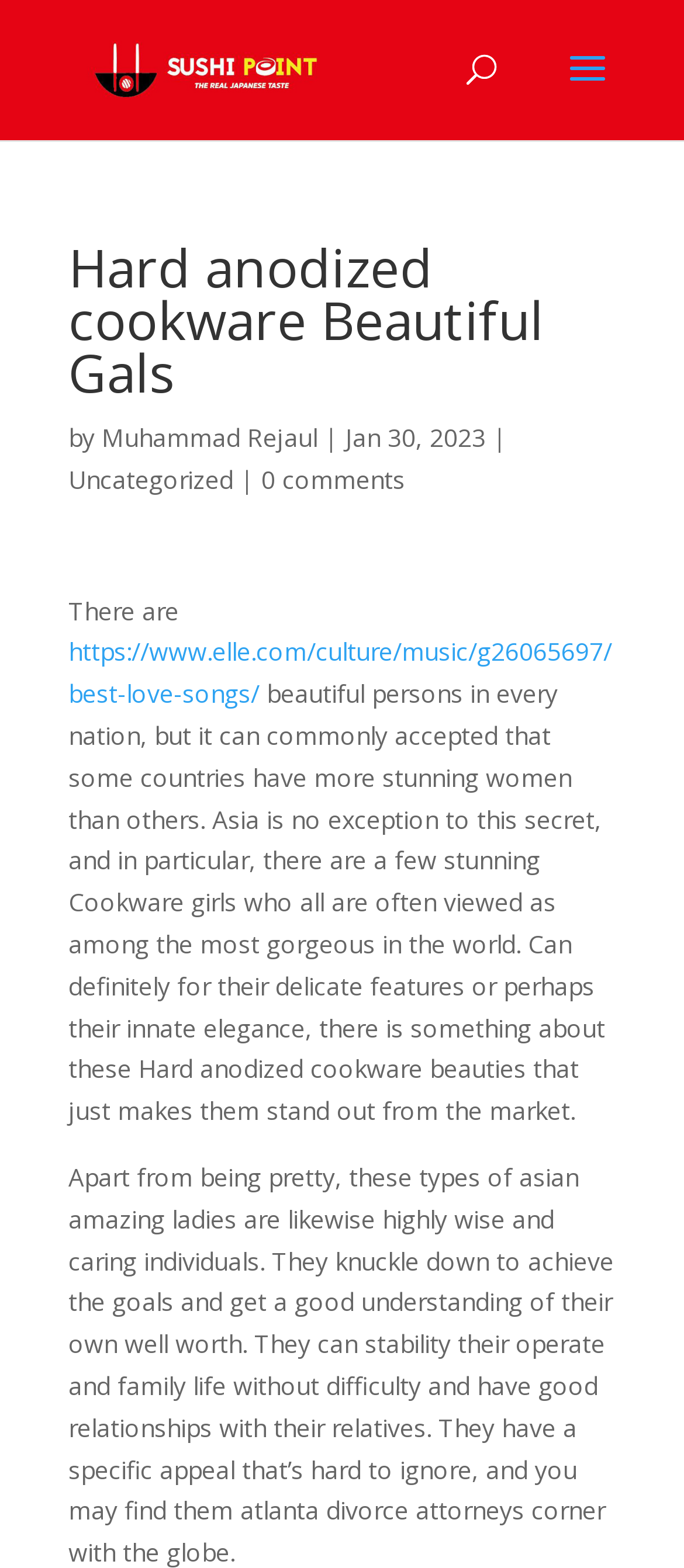Could you identify the text that serves as the heading for this webpage?

Hard anodized cookware Beautiful Gals